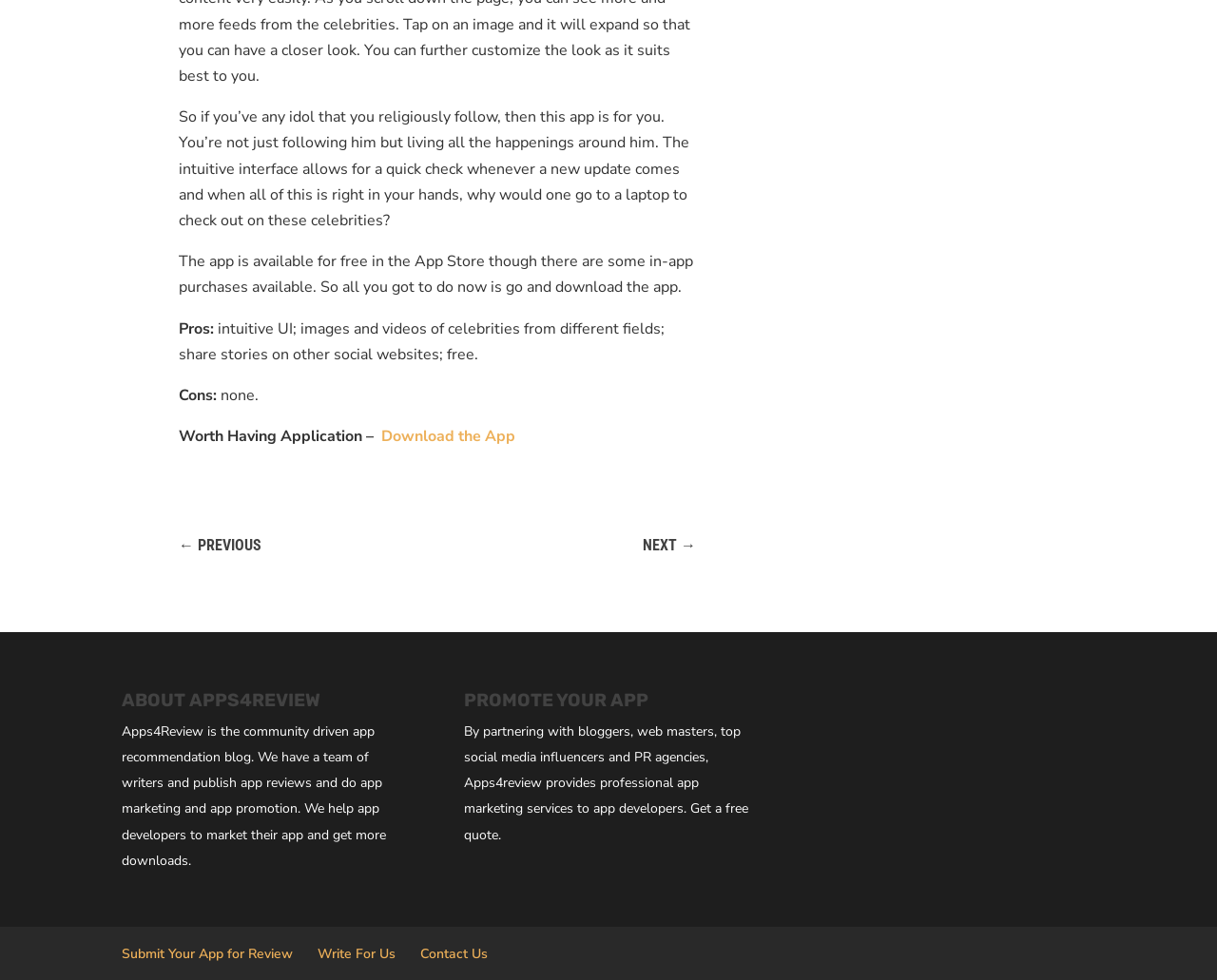How can app developers promote their app on this website?
Look at the image and respond with a one-word or short phrase answer.

Partner with bloggers and influencers